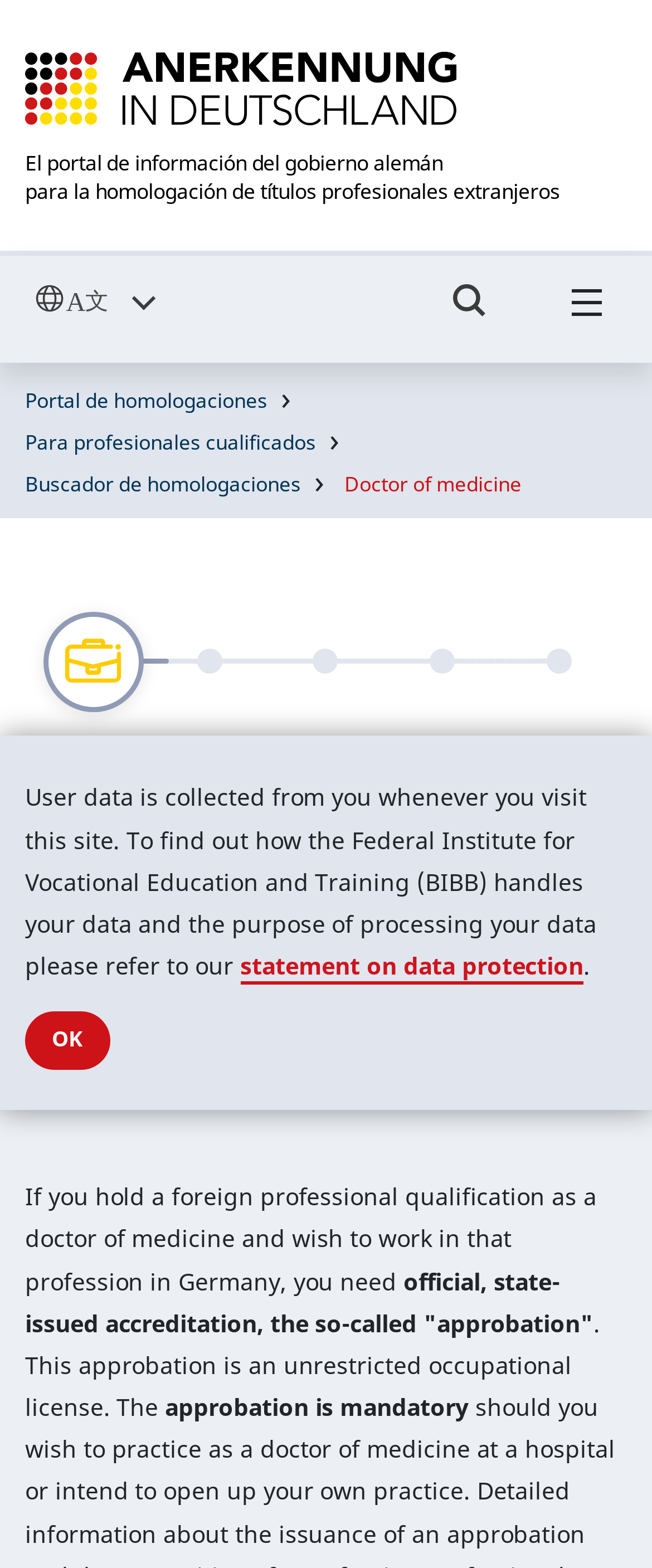Identify the bounding box coordinates of the region that should be clicked to execute the following instruction: "Visit the page for doctors of medicine".

[0.528, 0.3, 0.8, 0.318]